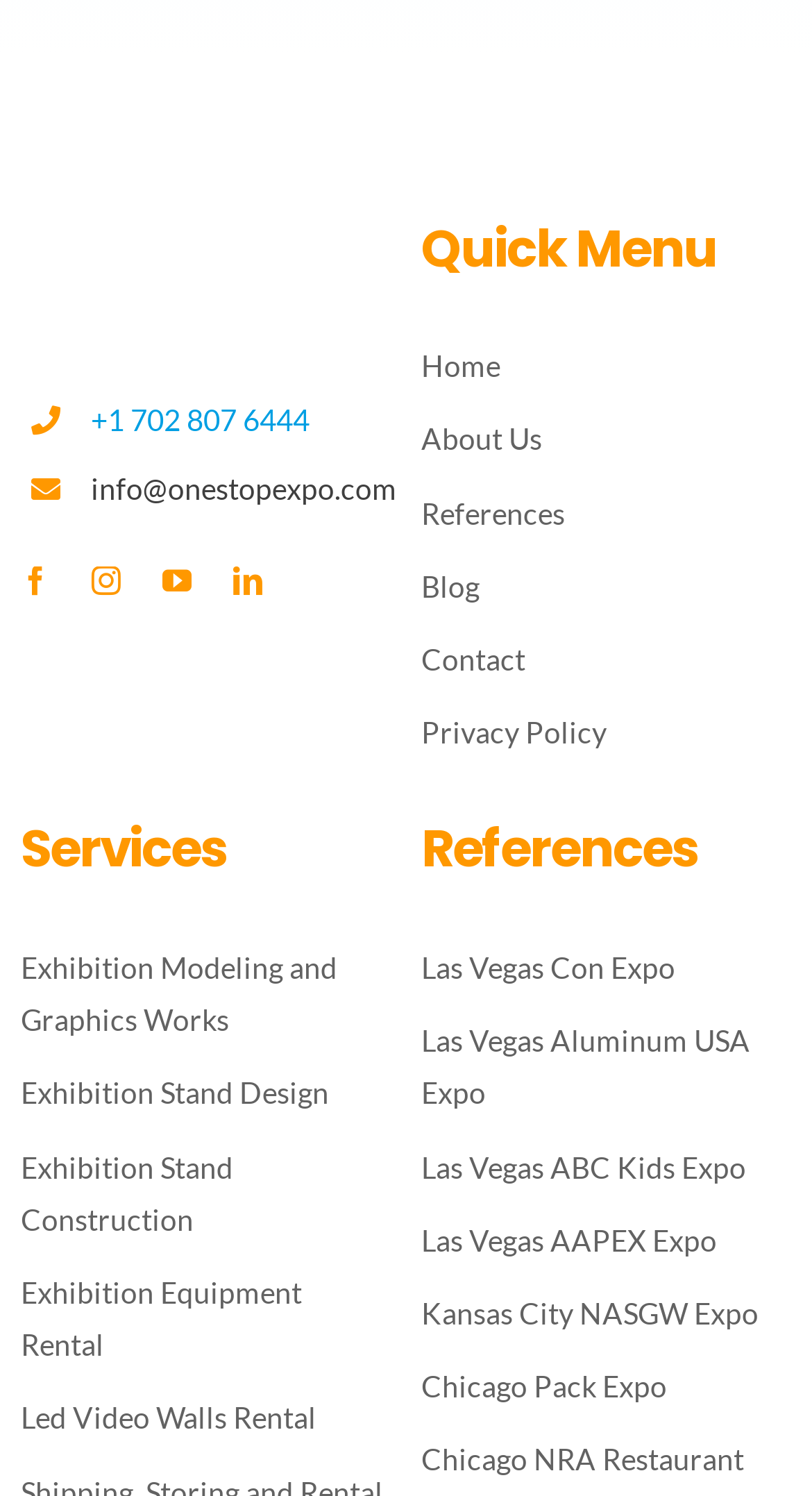Please locate the bounding box coordinates for the element that should be clicked to achieve the following instruction: "Call the phone number". Ensure the coordinates are given as four float numbers between 0 and 1, i.e., [left, top, right, bottom].

[0.112, 0.268, 0.381, 0.292]